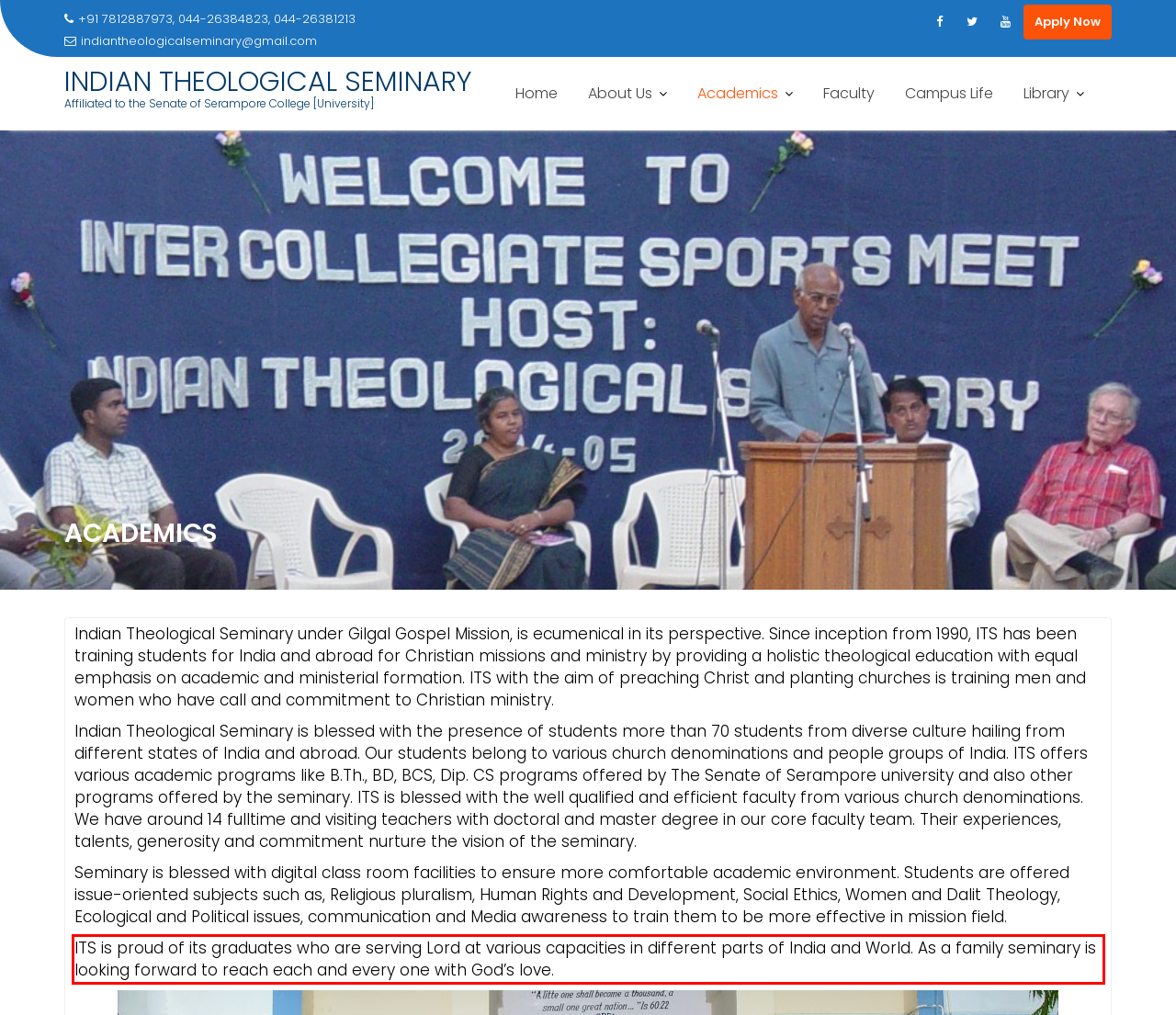Examine the screenshot of the webpage, locate the red bounding box, and perform OCR to extract the text contained within it.

ITS is proud of its graduates who are serving Lord at various capacities in different parts of India and World. As a family seminary is looking forward to reach each and every one with God’s love.